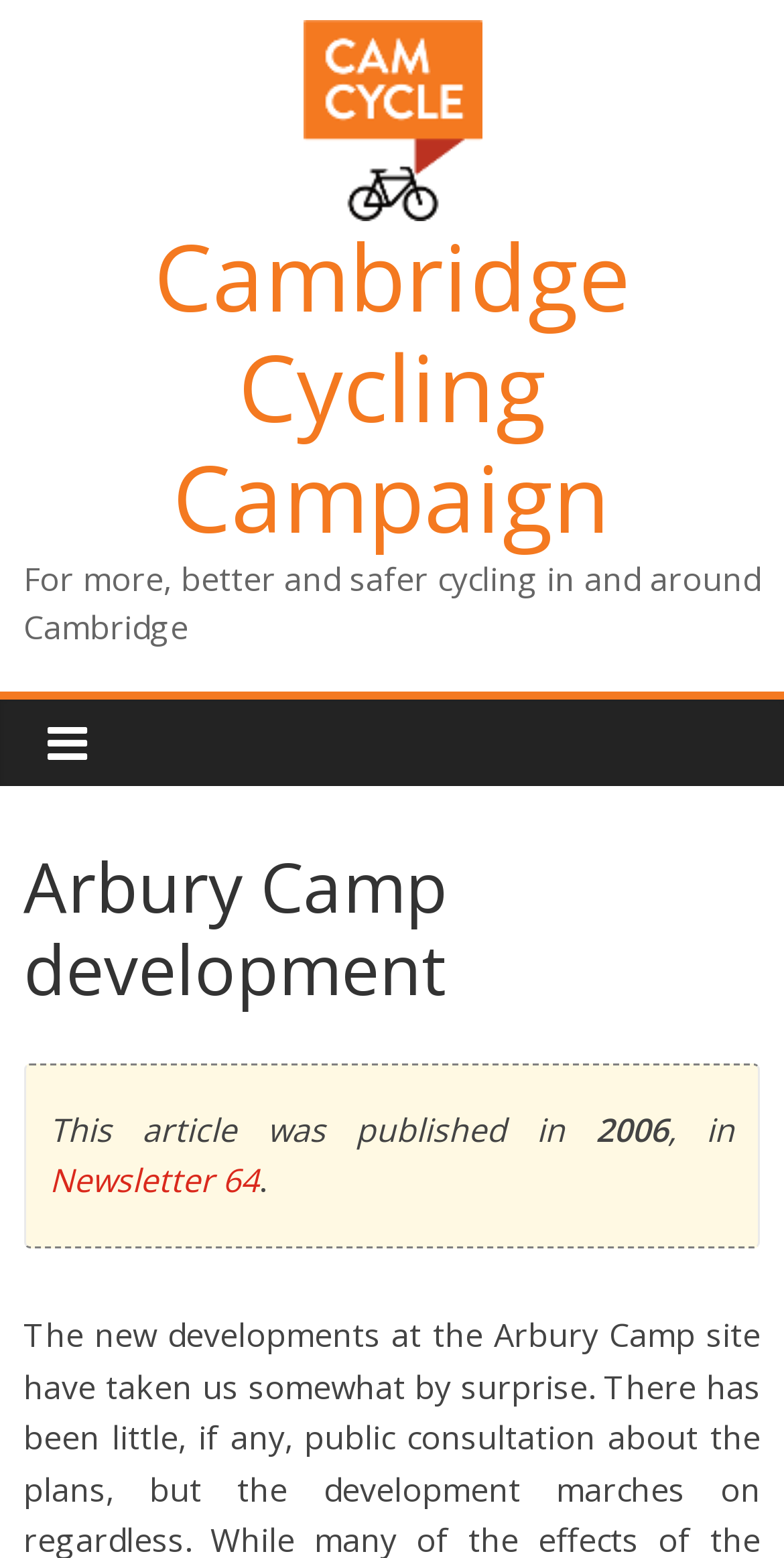Provide your answer in a single word or phrase: 
What is the year of publication?

2006